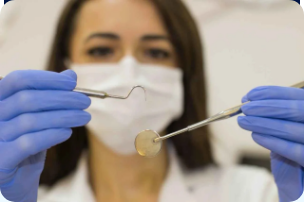What organization do overseas dental care professionals need to register with to work in the UK?
Respond to the question with a well-detailed and thorough answer.

According to the caption, overseas dental care professionals looking to work in the UK need to register with a specific organization, which is mentioned as the General Dental Council (GDC), and may benefit from programs and courses offered to assist in their qualifications and integration into the UK dental workforce.